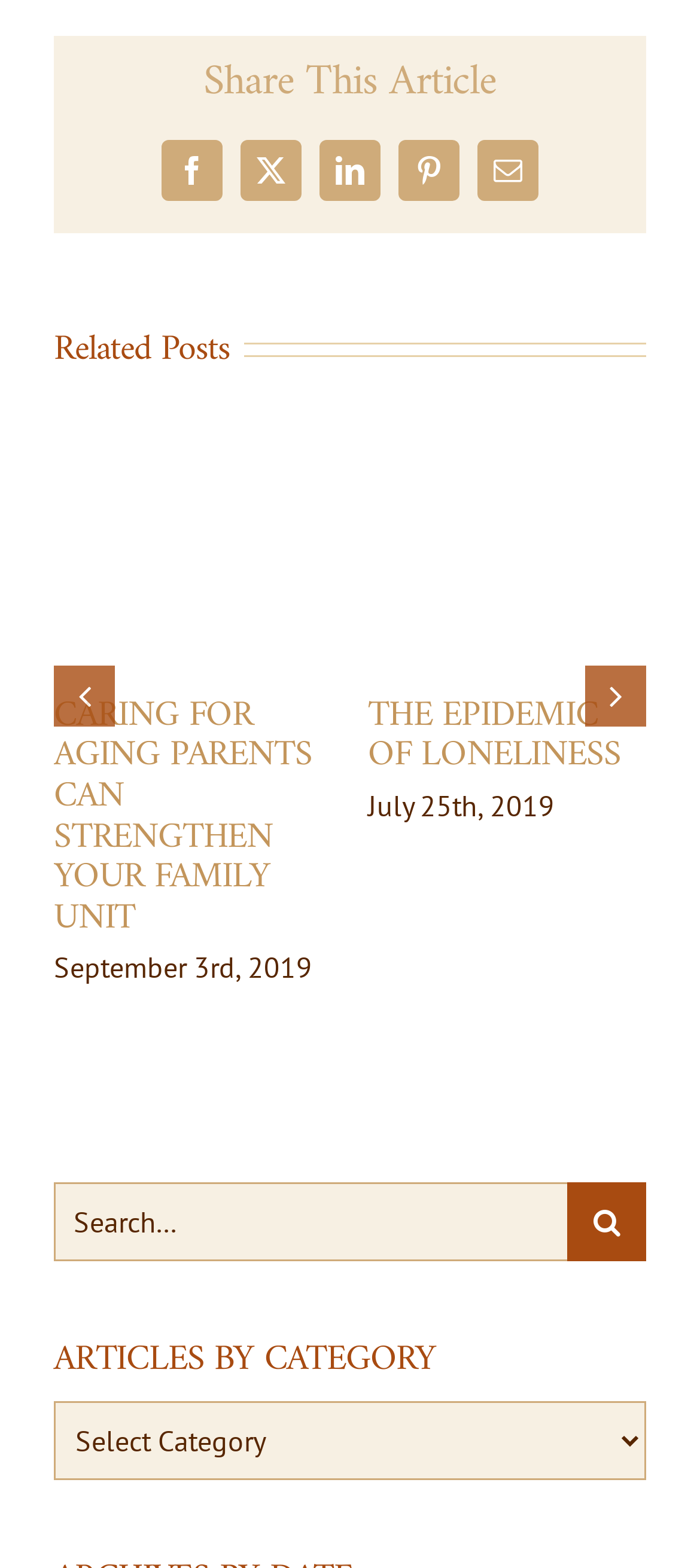Locate the bounding box coordinates of the clickable element to fulfill the following instruction: "Search for articles". Provide the coordinates as four float numbers between 0 and 1 in the format [left, top, right, bottom].

[0.077, 0.754, 0.923, 0.805]